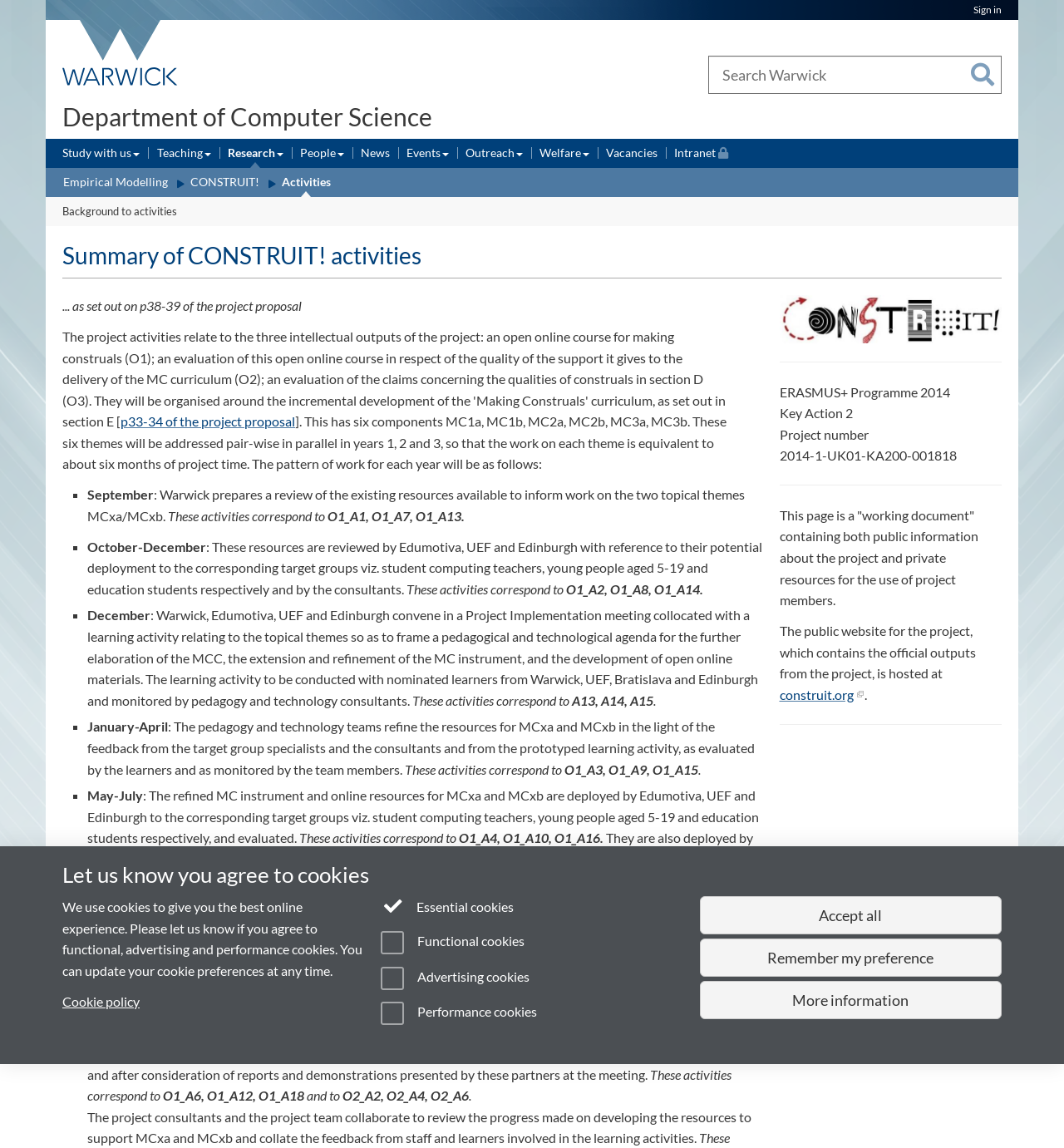Please give a succinct answer using a single word or phrase:
What is the timeframe for the refinement of the resources for MCxa and MCxb?

January-April